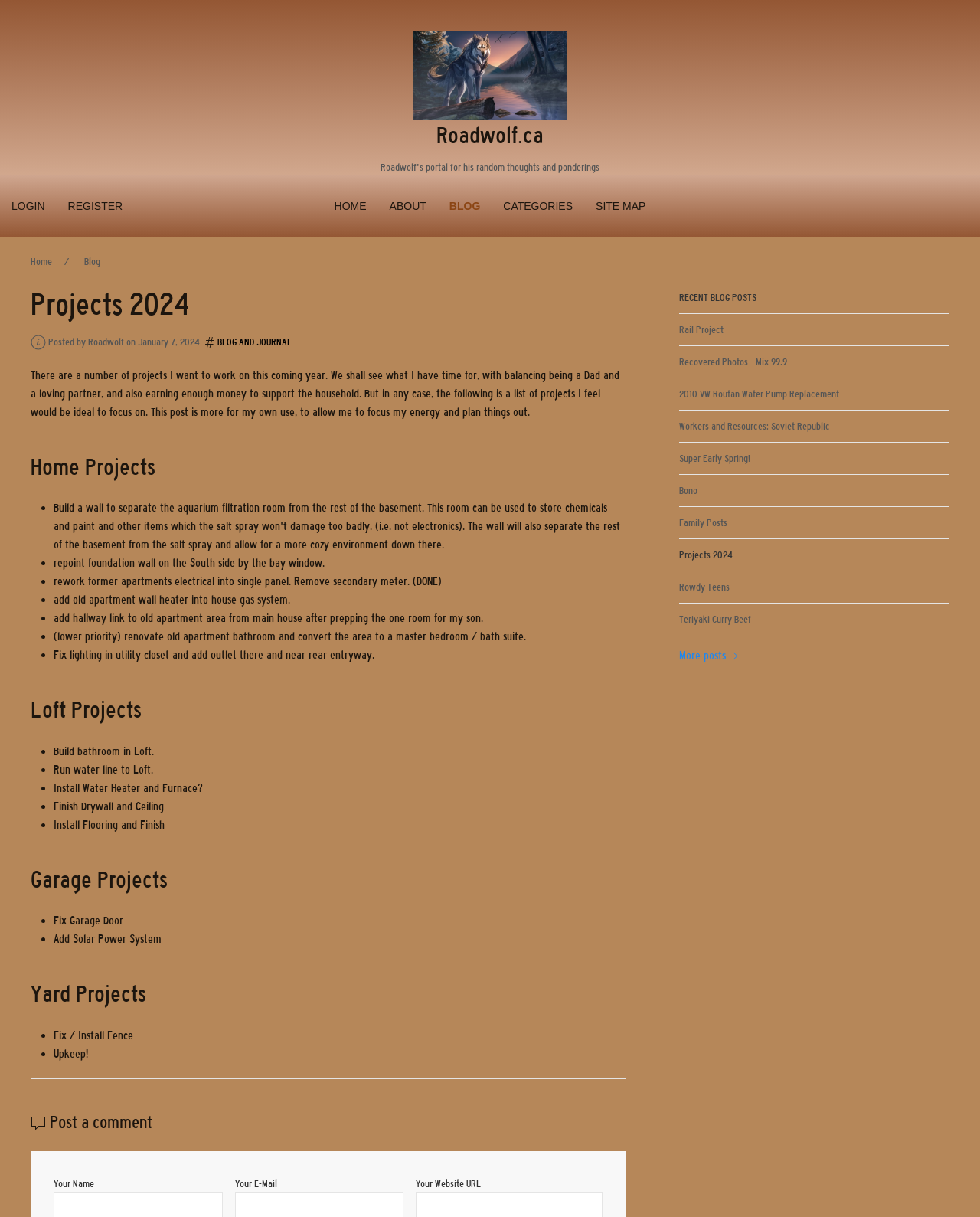What is the first garage project?
Using the visual information from the image, give a one-word or short-phrase answer.

Fix Garage Door